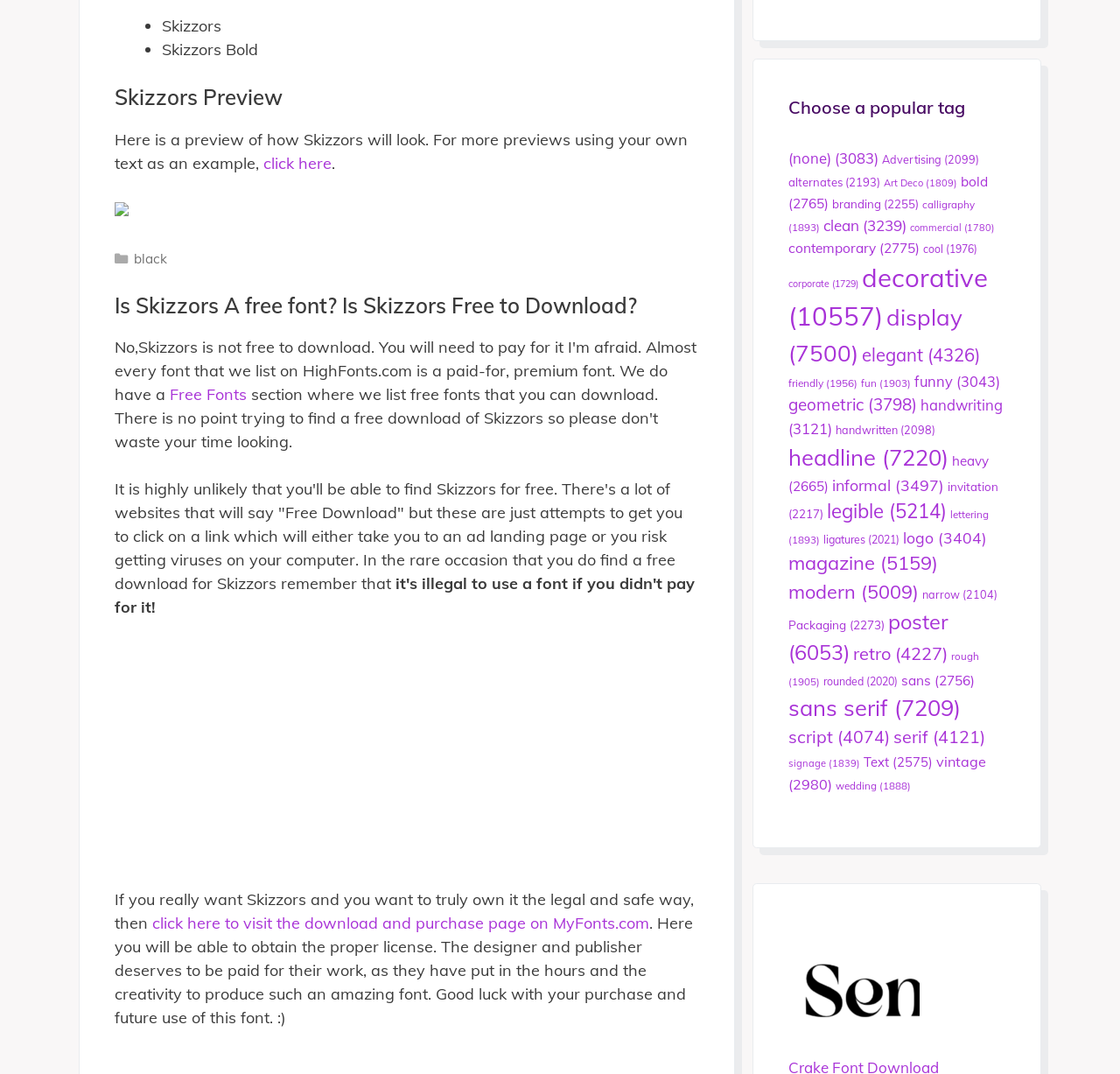Find the UI element described as: "handwriting (3121)" and predict its bounding box coordinates. Ensure the coordinates are four float numbers between 0 and 1, [left, top, right, bottom].

[0.704, 0.369, 0.895, 0.407]